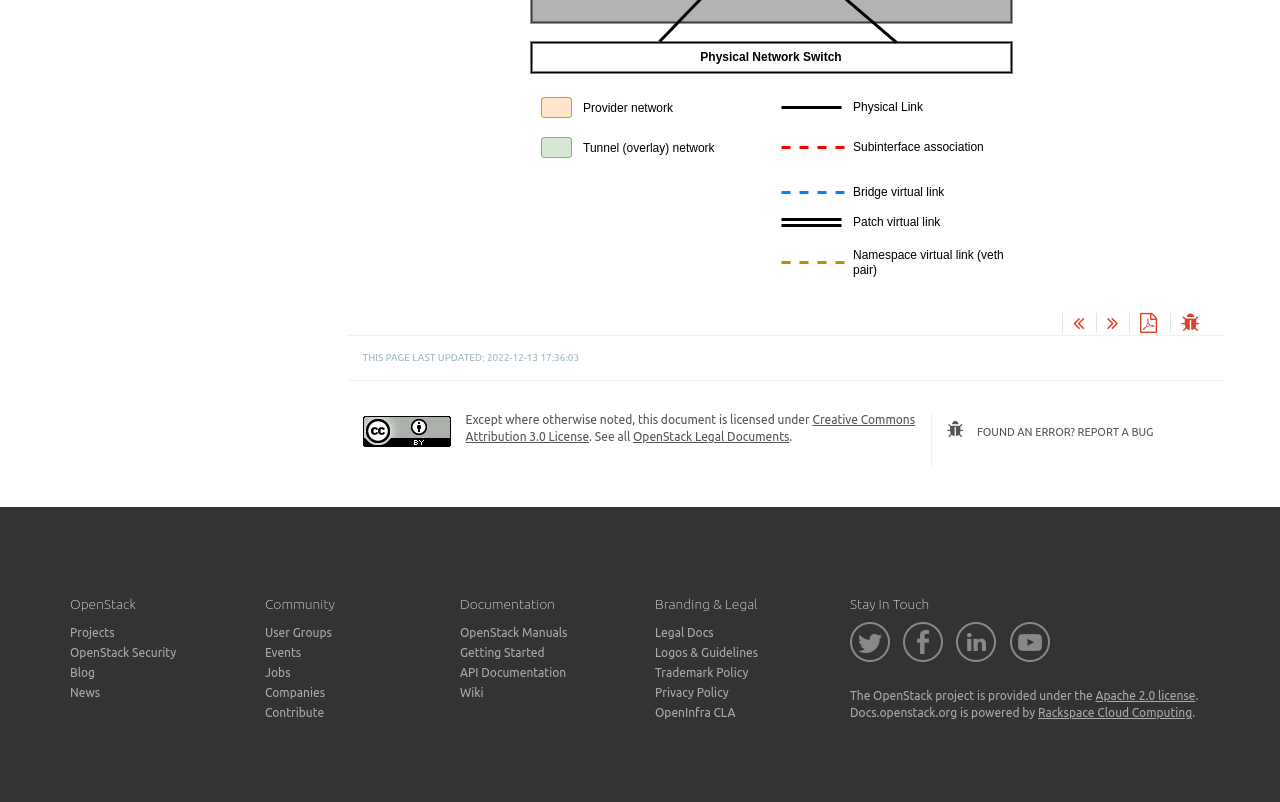Identify the bounding box coordinates for the element you need to click to achieve the following task: "Report a bug". The coordinates must be four float values ranging from 0 to 1, formatted as [left, top, right, bottom].

[0.74, 0.525, 0.945, 0.549]